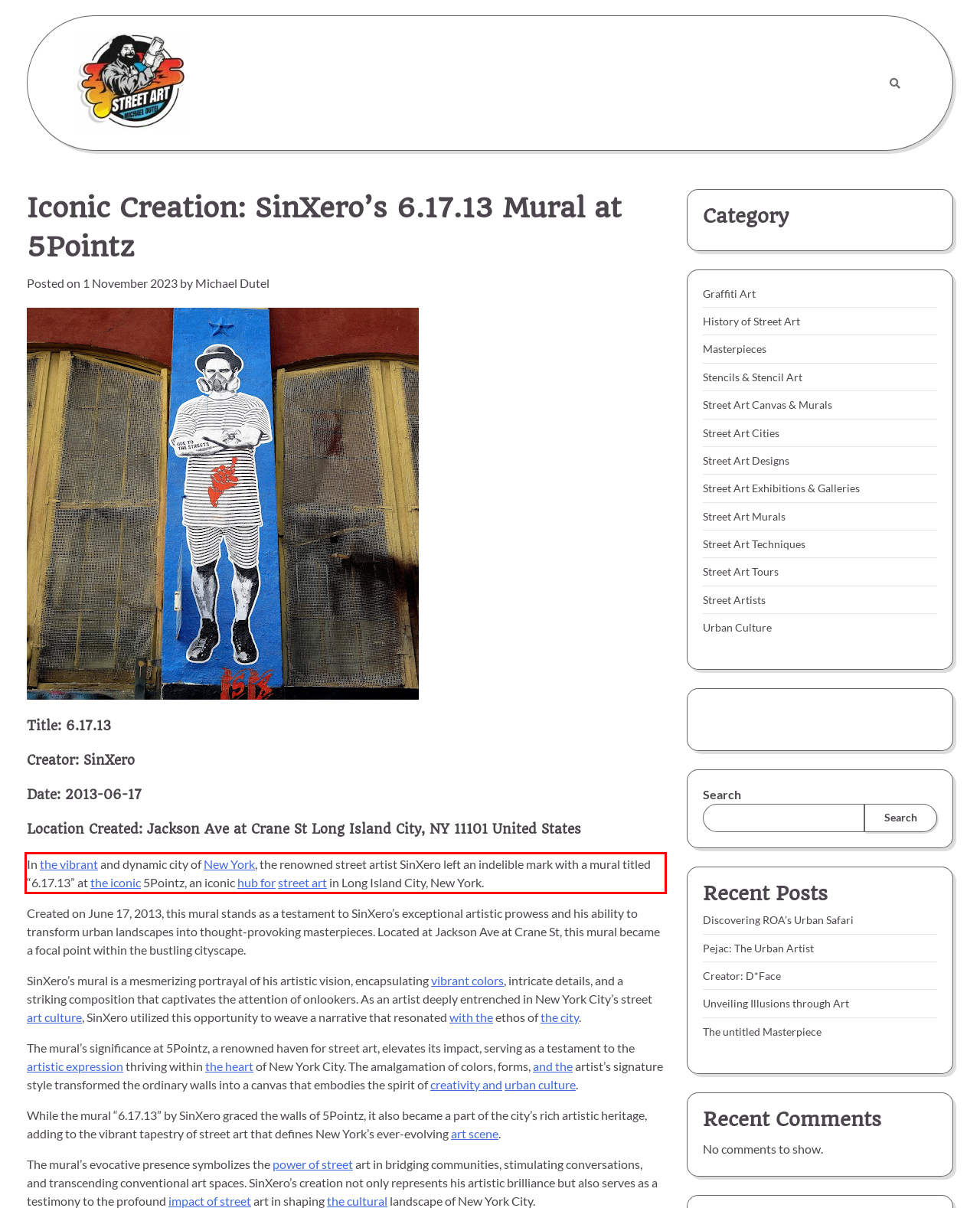Examine the webpage screenshot, find the red bounding box, and extract the text content within this marked area.

In the vibrant and dynamic city of New York, the renowned street artist SinXero left an indelible mark with a mural titled “6.17.13” at the iconic 5Pointz, an iconic hub for street art in Long Island City, New York.